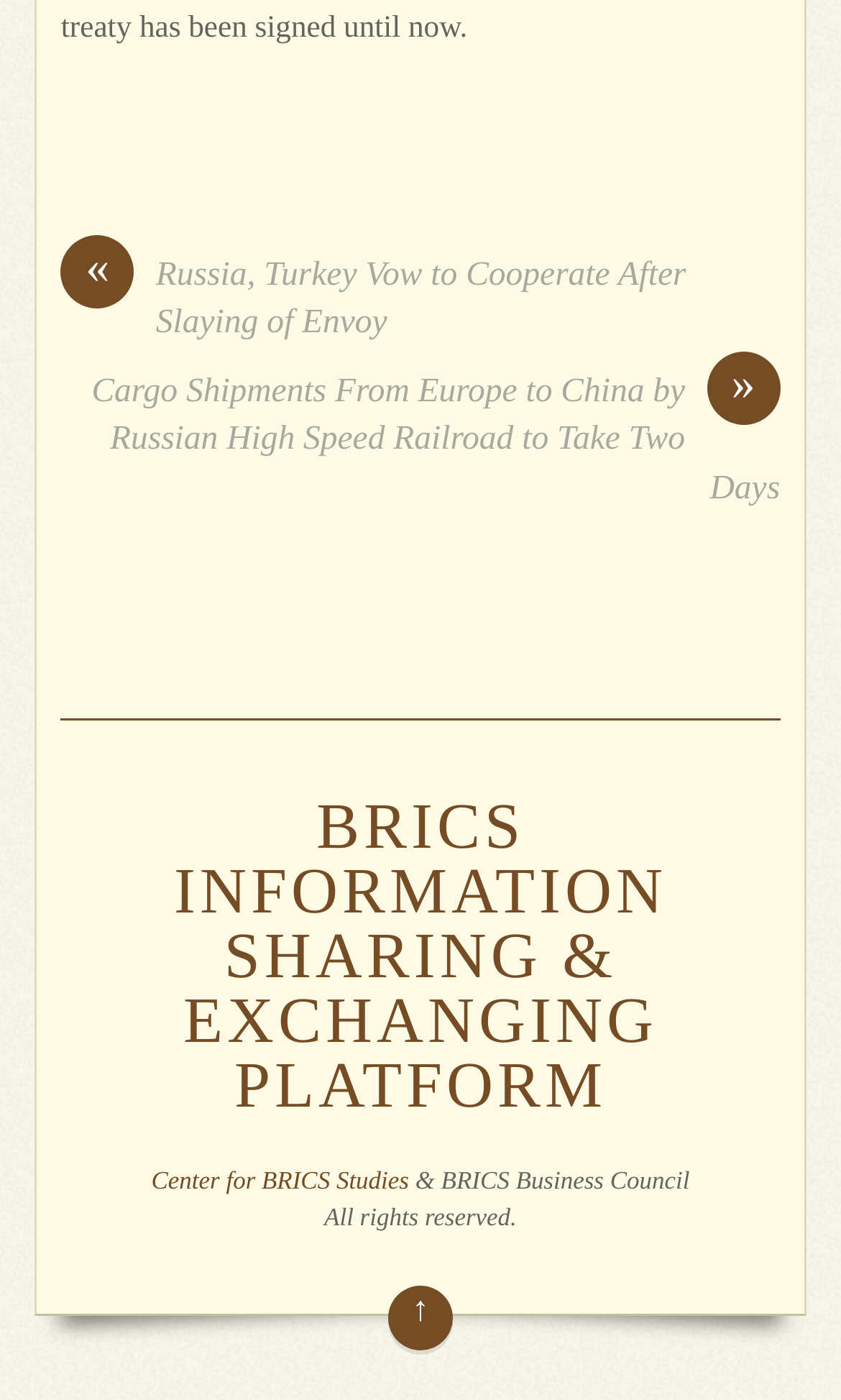What is the topic of the first link?
We need a detailed and meticulous answer to the question.

The first link on the webpage has the text '« Russia, Turkey Vow to Cooperate After Slaying of Envoy', which suggests that the topic of the link is related to the cooperation between Russia and Turkey after a significant event.